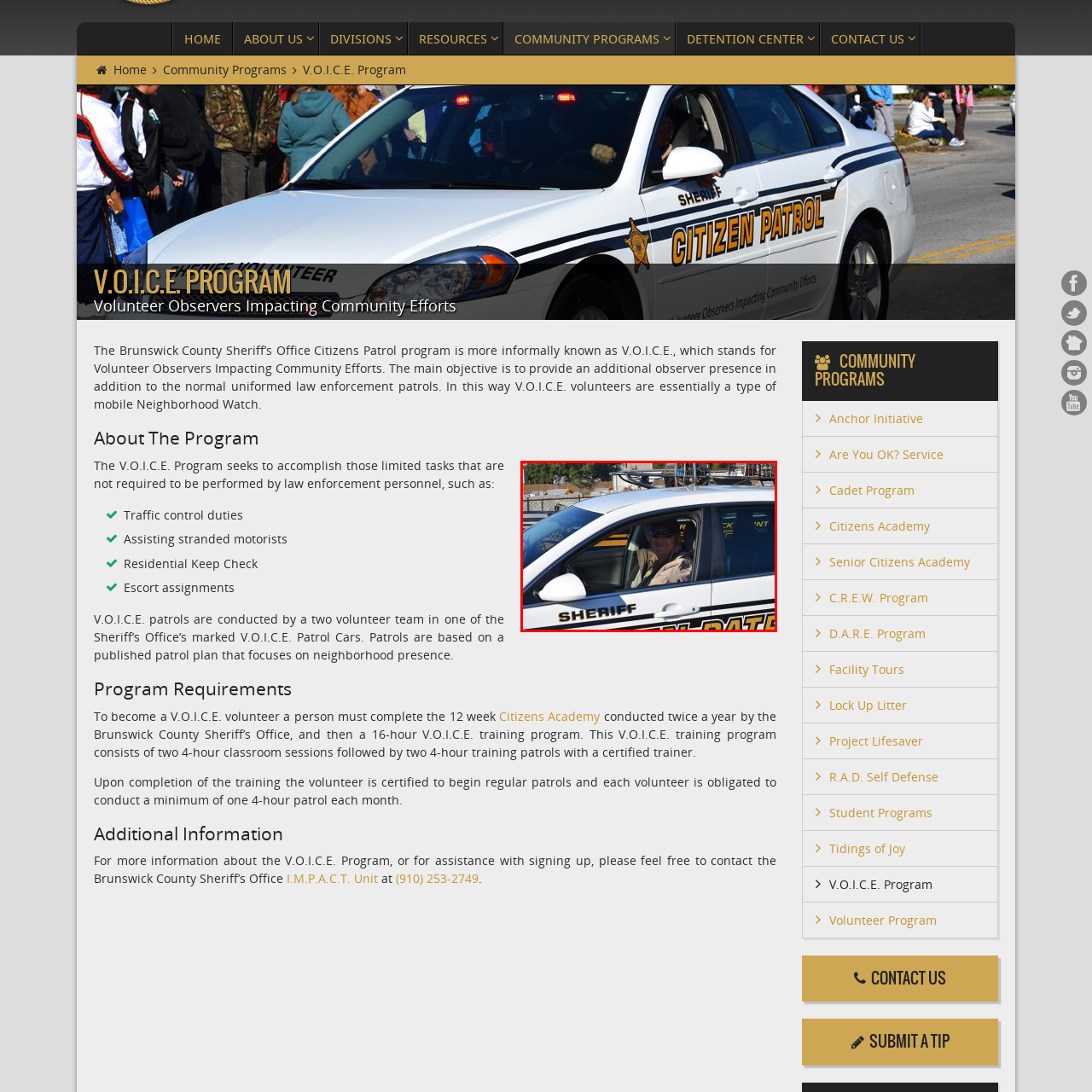Focus on the part of the image that is marked with a yellow outline and respond in detail to the following inquiry based on what you observe: 
Where is the patrol car located?

The patrol car is situated in an outdoor setting, which suggests that the V.O.I.C.E. Program is engaged in community areas, supporting the program's goal of enhancing community safety.